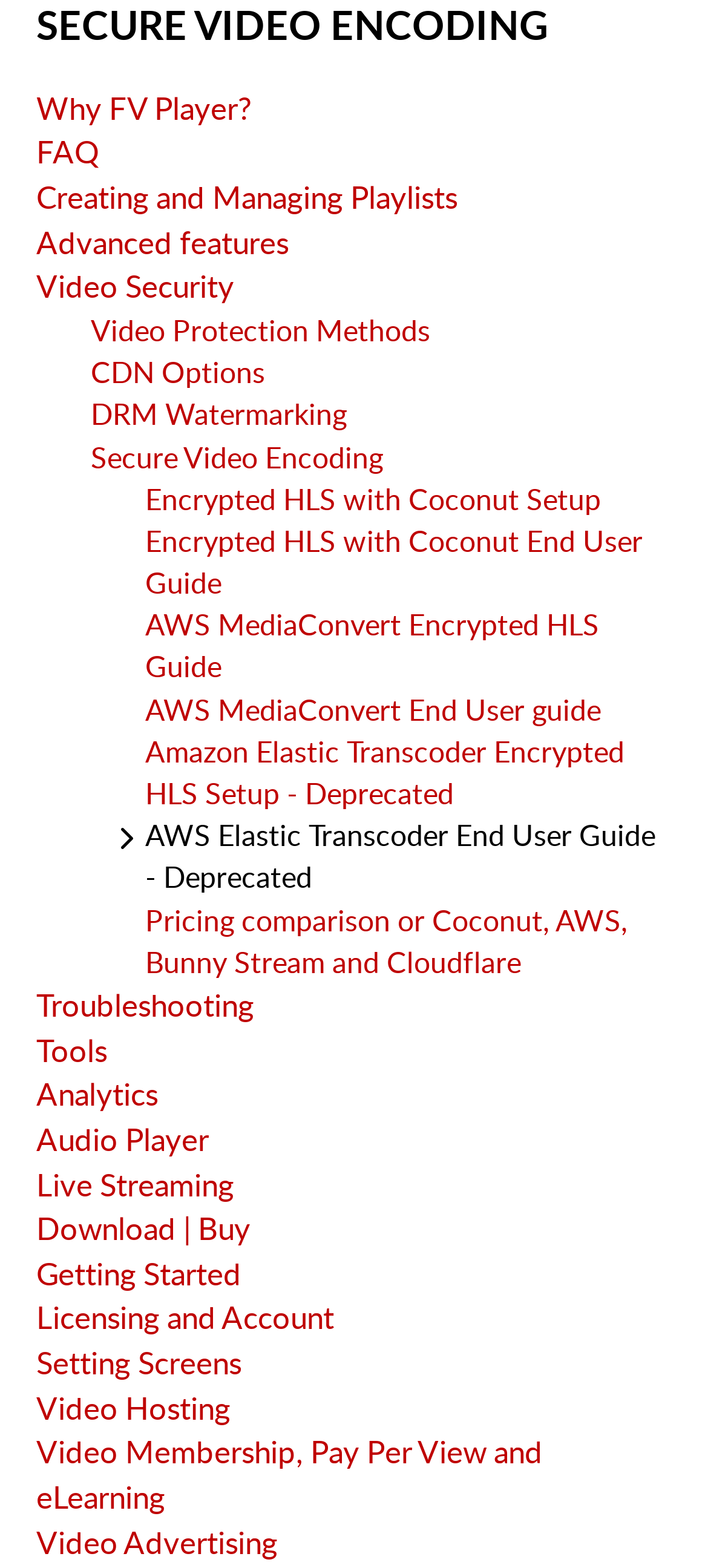Please provide a brief answer to the question using only one word or phrase: 
Is there a link related to troubleshooting on the webpage?

Yes